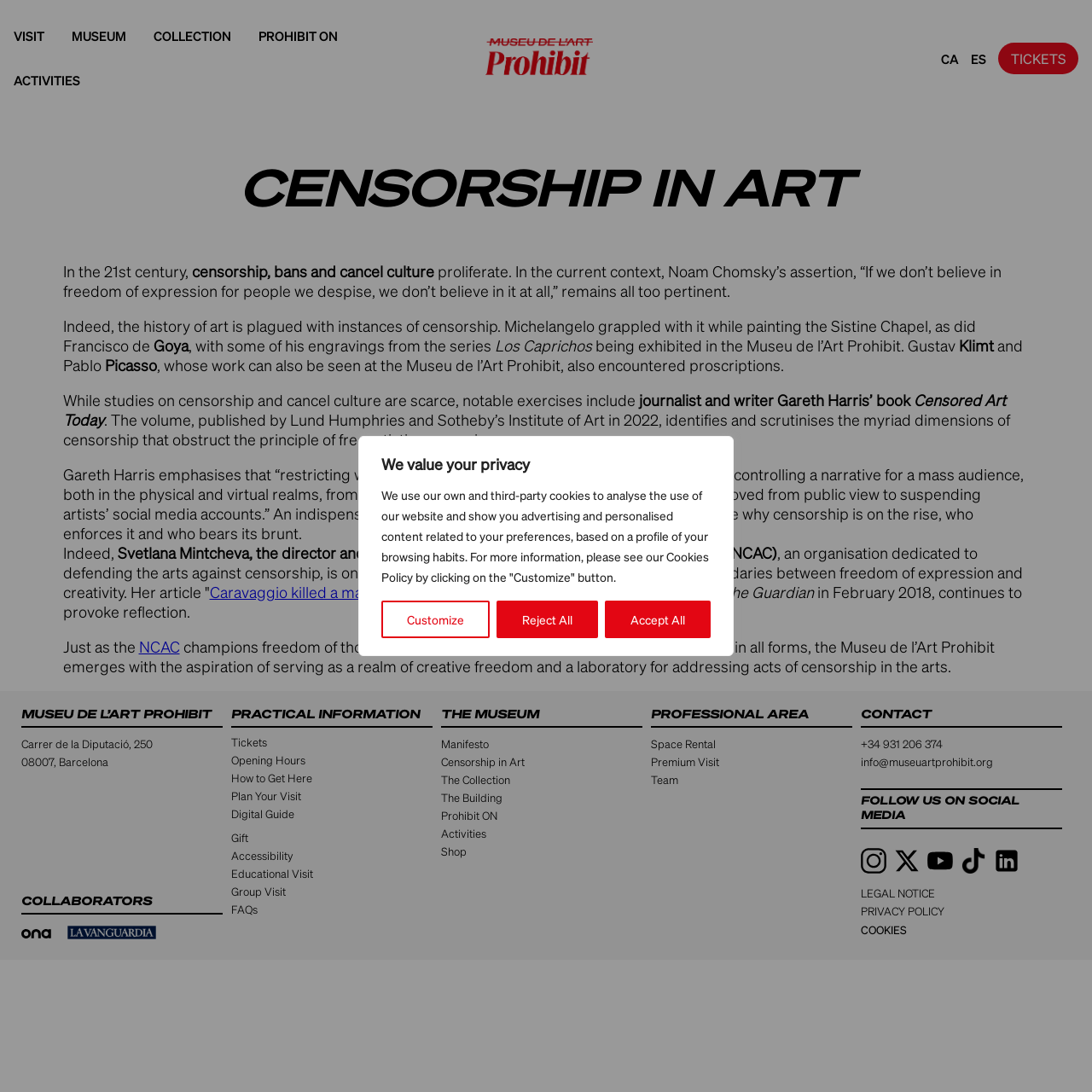Please locate the bounding box coordinates of the element that should be clicked to complete the given instruction: "visit the museum".

[0.0, 0.012, 0.053, 0.053]